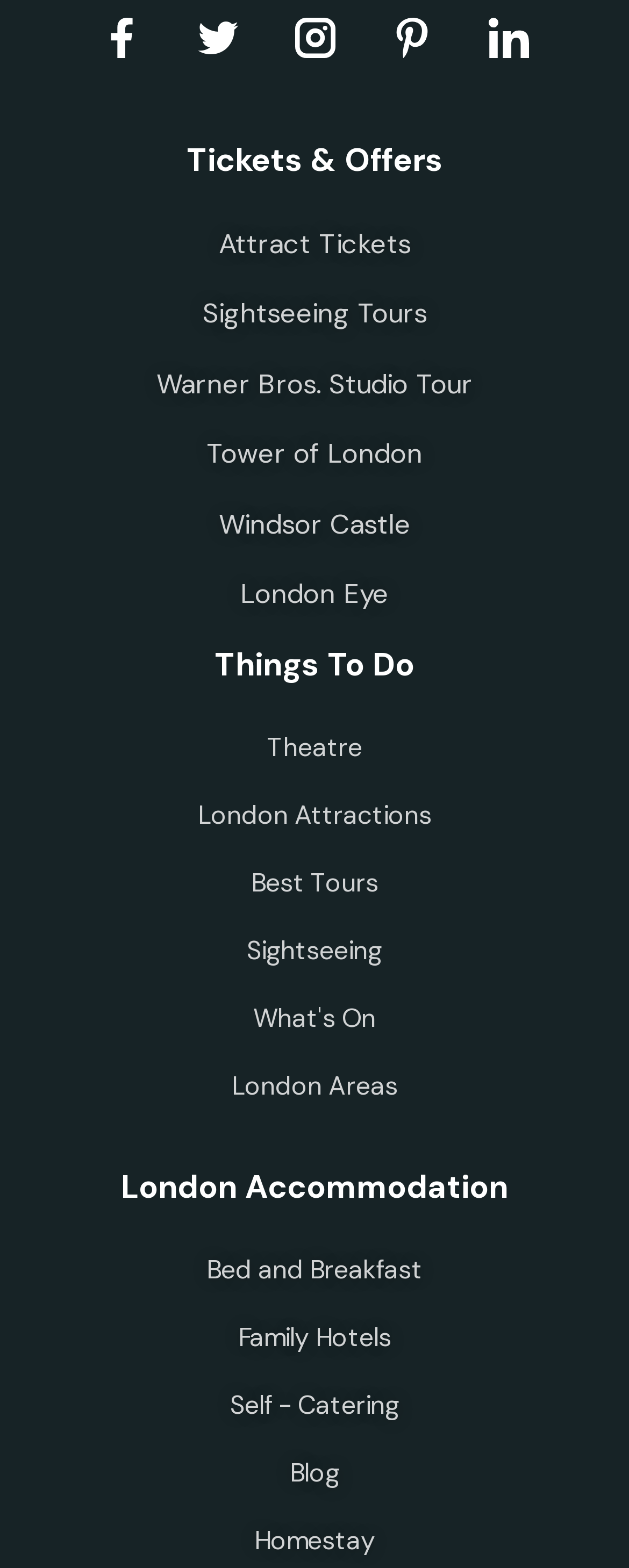Highlight the bounding box coordinates of the element you need to click to perform the following instruction: "Click on the link to purchase personalized celebration passes."

None